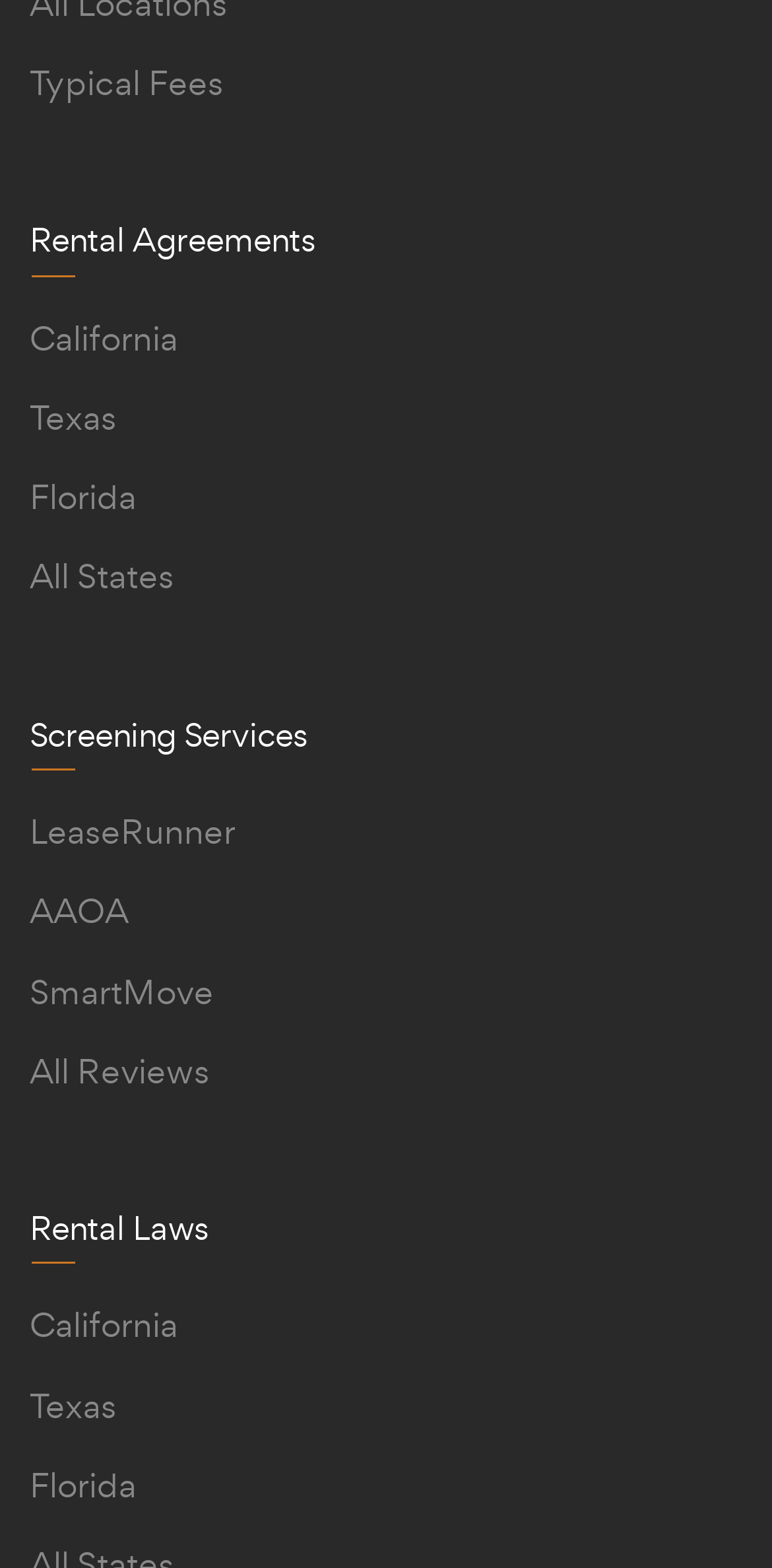Please answer the following question using a single word or phrase: 
What is the last state listed under Rental Laws?

Florida